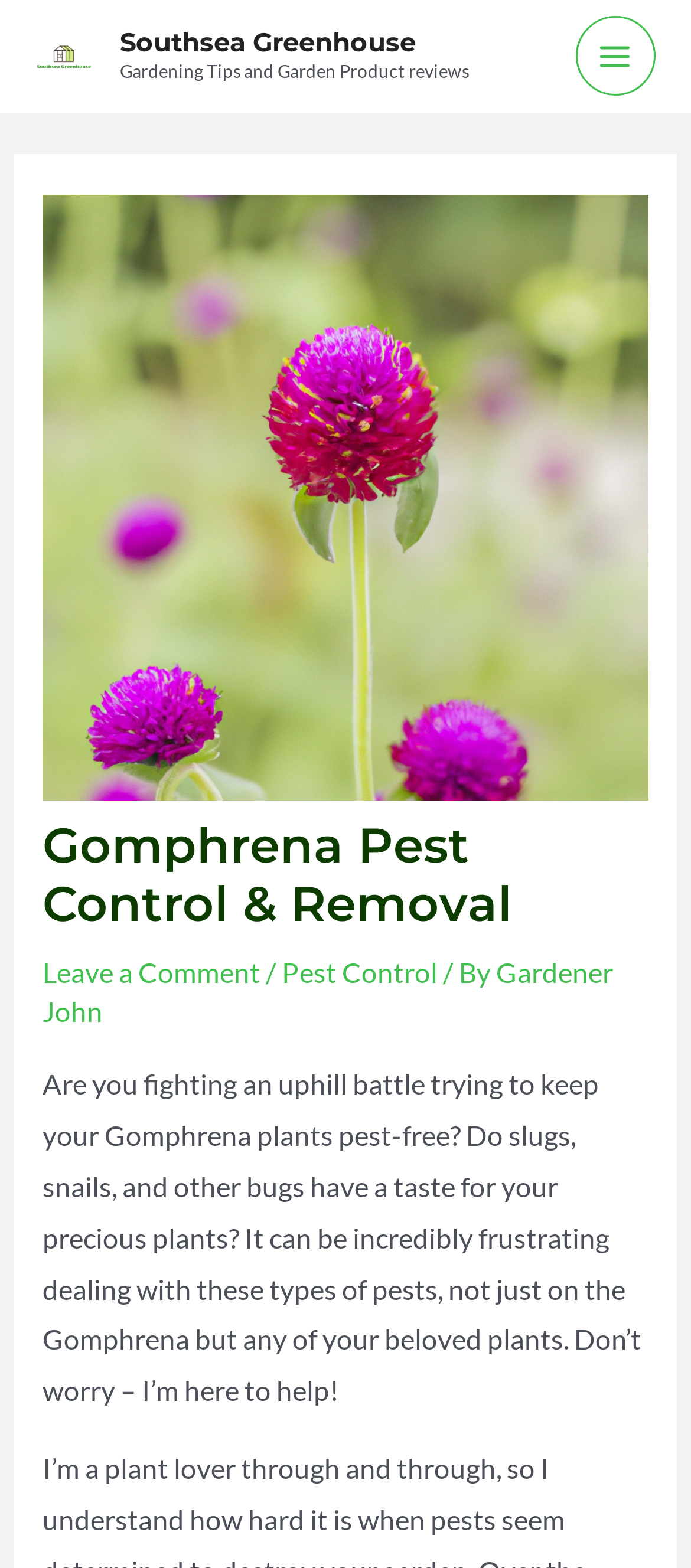What type of plants are being discussed?
Refer to the image and offer an in-depth and detailed answer to the question.

The type of plants being discussed can be inferred from the image of the flower and the heading 'Gomphrena Pest Control & Removal' on the webpage.